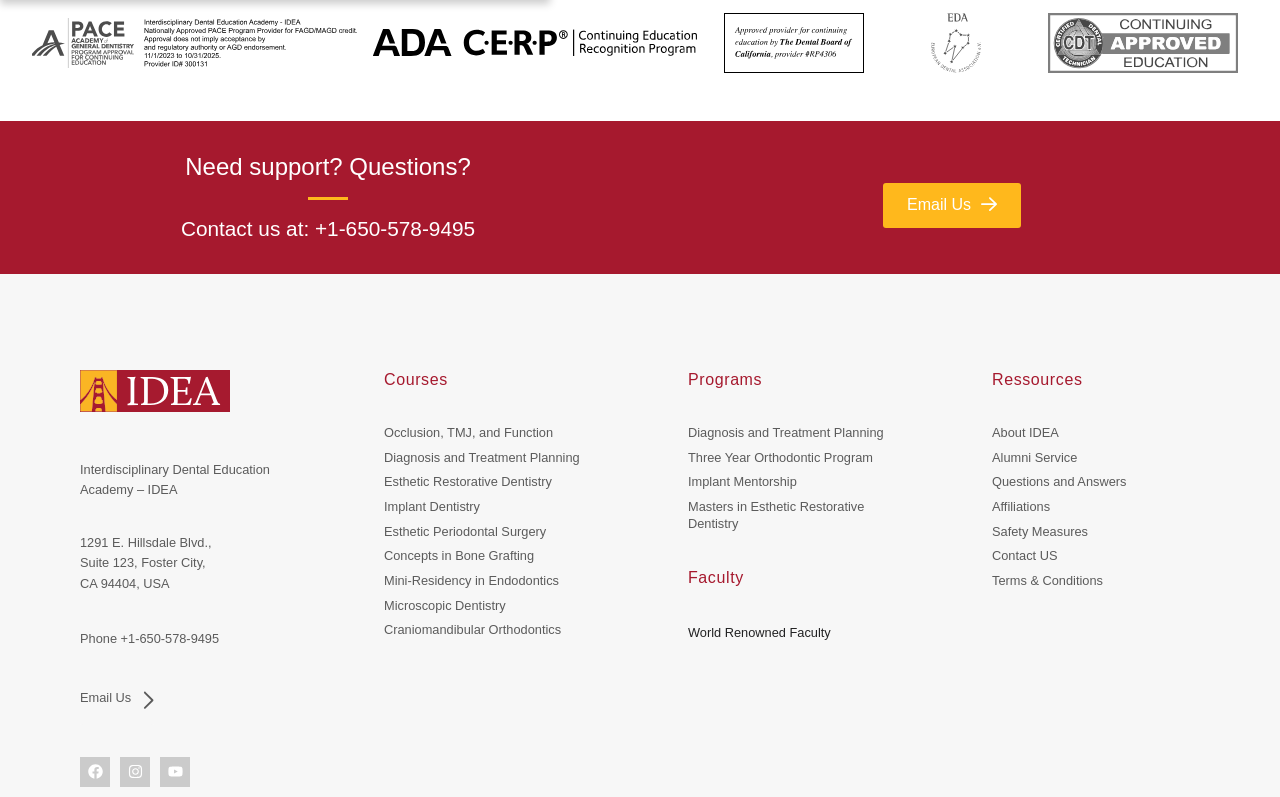What is the address of IDEA Academy?
Look at the image and respond with a single word or a short phrase.

1291 E. Hillsdale Blvd., Suite 123, Foster City, CA 94404, USA